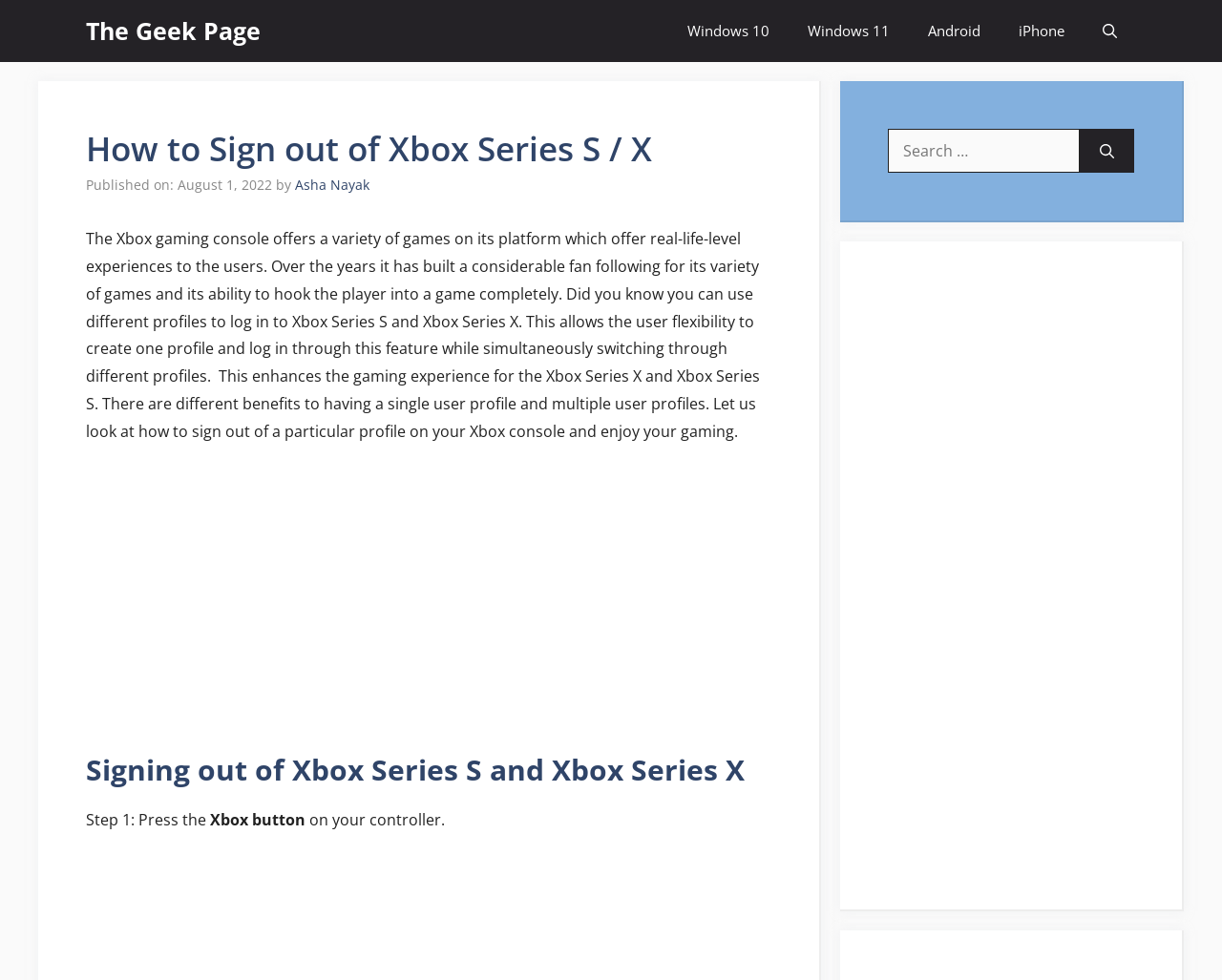Please identify the bounding box coordinates for the region that you need to click to follow this instruction: "Learn about unfair dismissal".

None